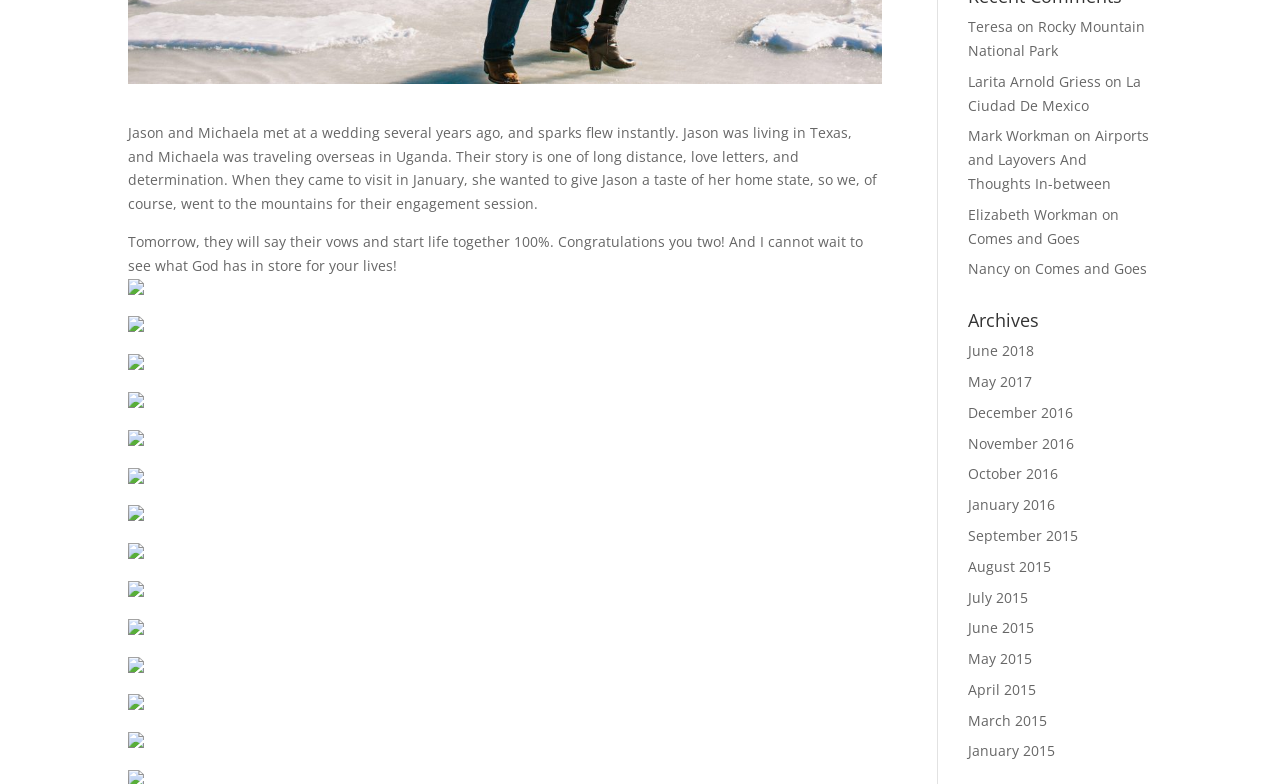Based on the element description La Ciudad De Mexico, identify the bounding box coordinates for the UI element. The coordinates should be in the format (top-left x, top-left y, bottom-right x, bottom-right y) and within the 0 to 1 range.

[0.756, 0.092, 0.892, 0.146]